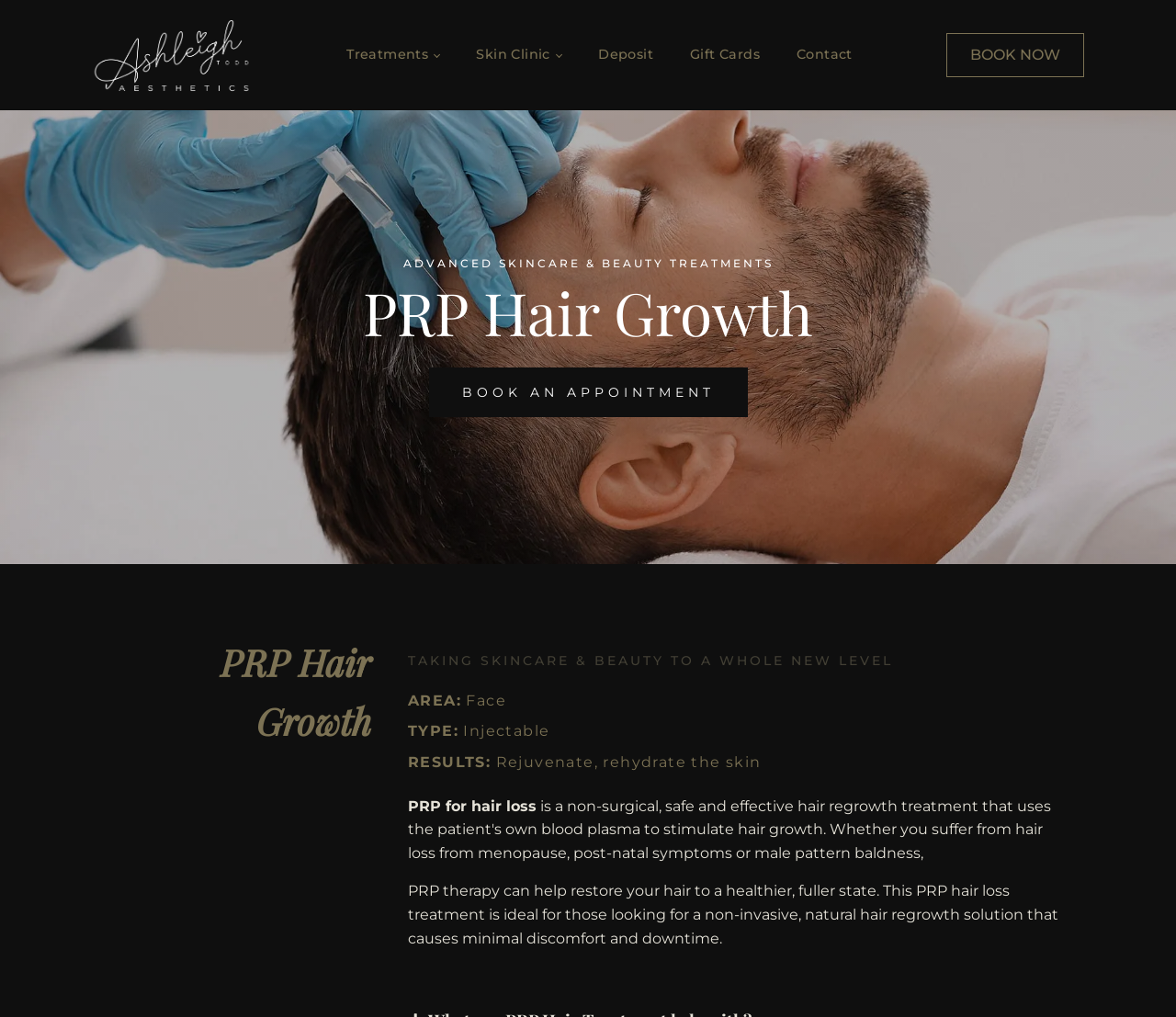Create an elaborate caption that covers all aspects of the webpage.

This webpage is about PRP hair growth treatment, a non-surgical and safe method for hair regrowth. At the top, there are several links to different sections of the website, including "Treatments", "Skin Clinic", "Deposit", "Gift Cards", and "Contact". On the right side, there is a prominent "BOOK NOW" button.

Below the top navigation, there is a heading "ADVANCED SKINCARE & BEAUTY TREATMENTS" followed by a heading "PRP Hair Growth" and a link to "BOOK AN APPOINTMENT". 

On the left side, there is a list of links to various treatments, including "All Treatments", "Anti Wrinkle Injections", "Fat Dissolving (Aqualyx)", and many others. 

In the main content area, there are several sections describing the PRP hair growth treatment. The first section has a heading "PRP Hair Growth" and a subheading "TAKING SKINCARE & BEAUTY TO A WHOLE NEW LEVEL". Below this, there are several paragraphs of text describing the treatment, including its benefits and what it can achieve. The text is organized into sections with headings such as "AREA:", "TYPE:", "RESULTS:", and "PRP for hair loss". 

Overall, the webpage is focused on providing information about the PRP hair growth treatment and encouraging visitors to book an appointment.